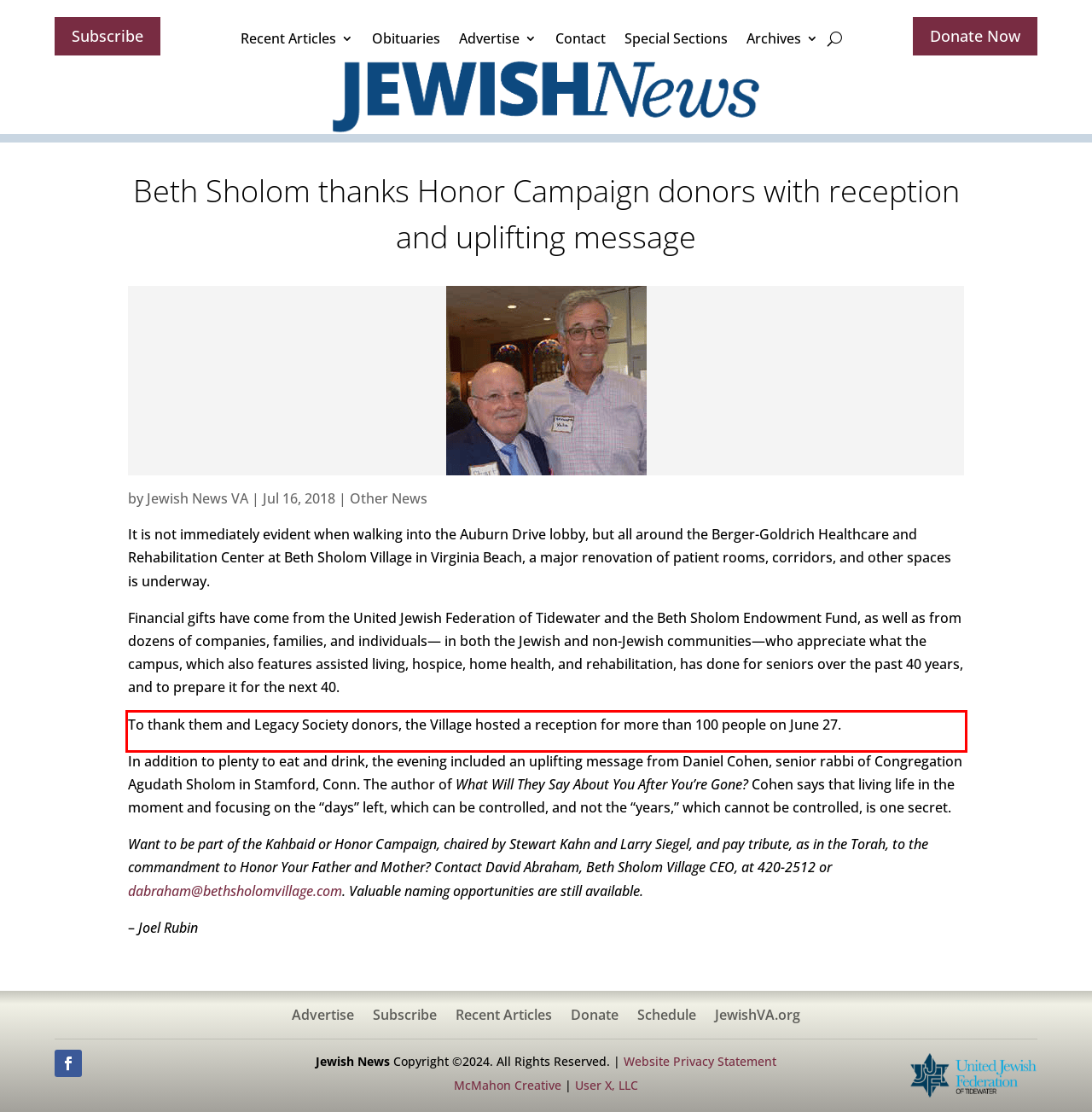Review the screenshot of the webpage and recognize the text inside the red rectangle bounding box. Provide the extracted text content.

To thank them and Legacy Society donors, the Village hosted a reception for more than 100 people on June 27.